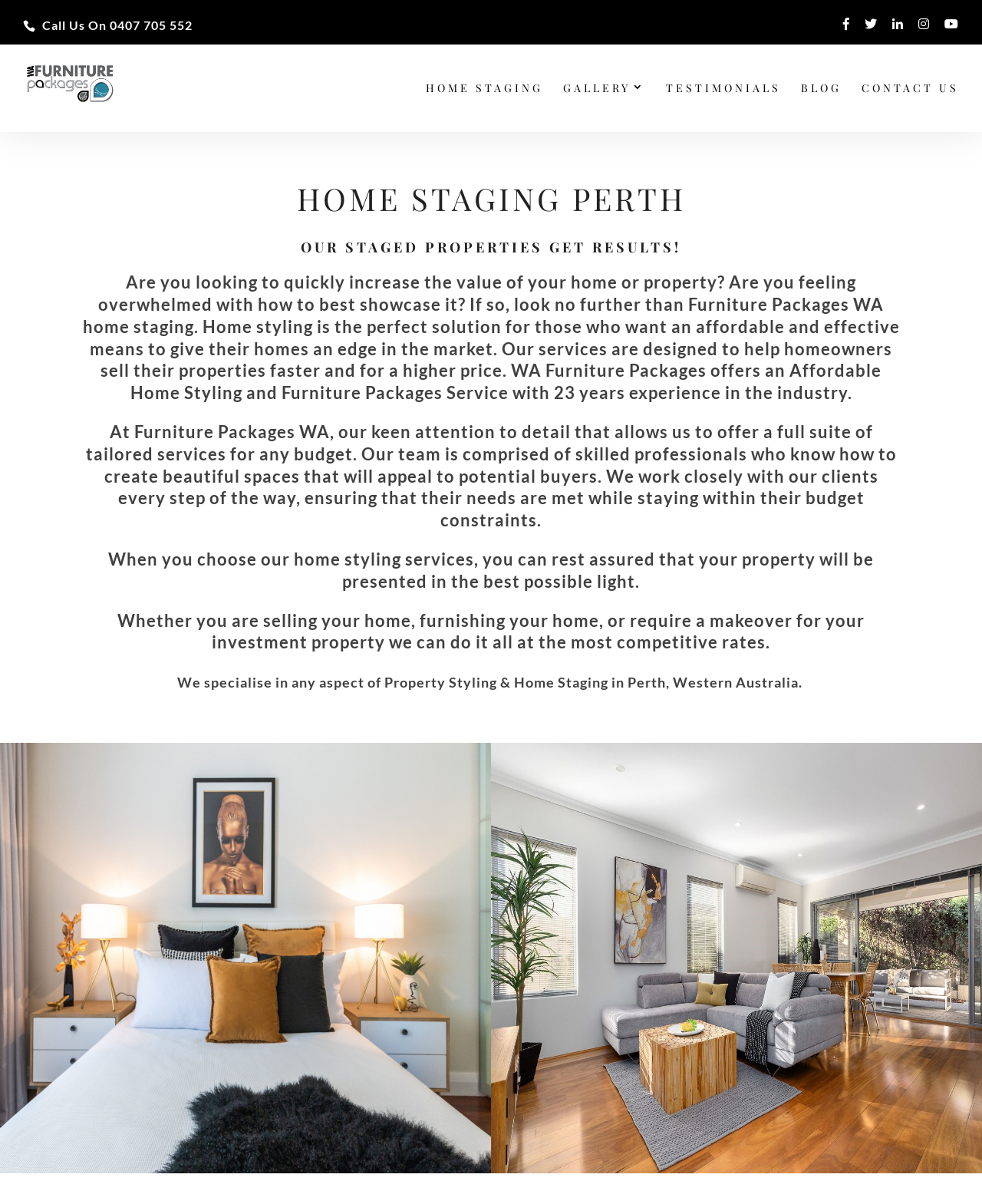What social media platforms are linked?
From the details in the image, answer the question comprehensively.

I found the social media links by looking at the link elements with Unicode characters '', '', '', '', and '' at the top right corner of the webpage.